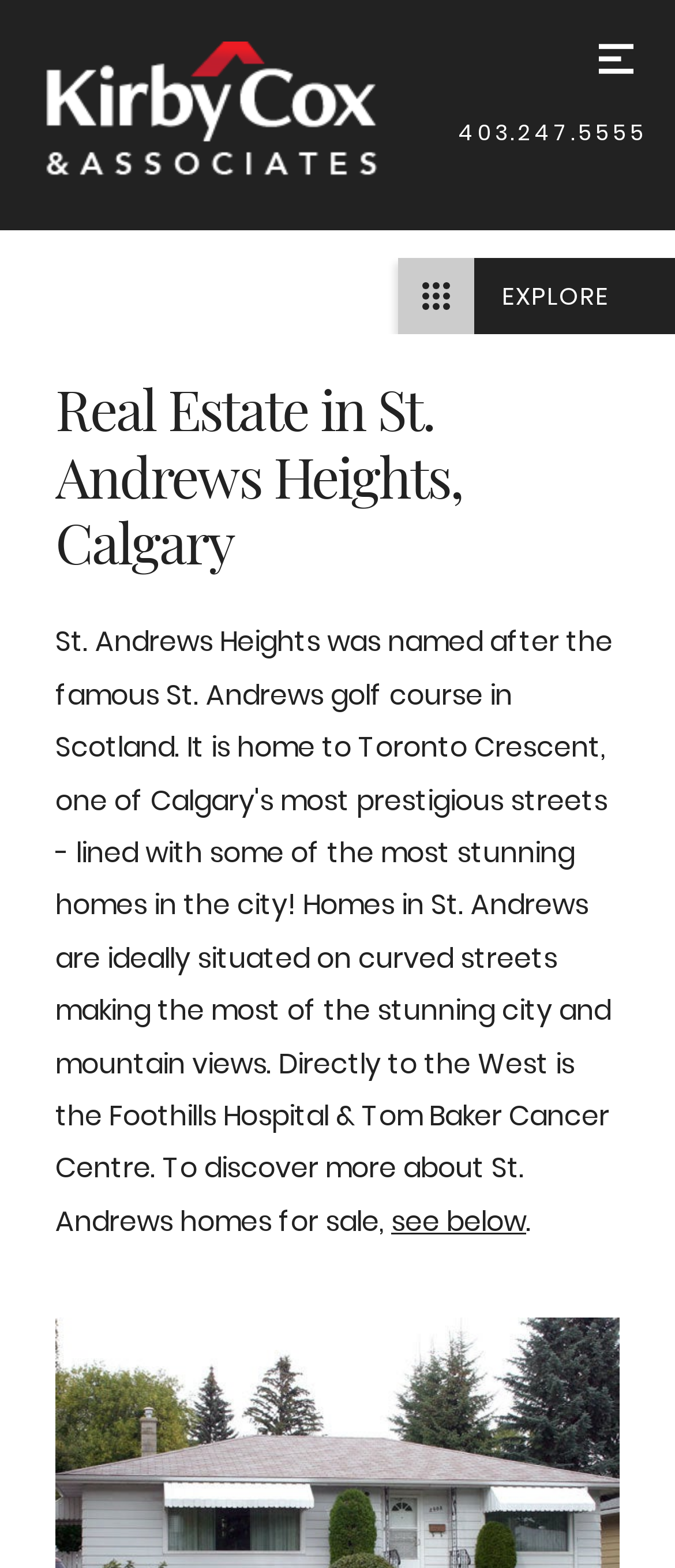Based on what you see in the screenshot, provide a thorough answer to this question: What is the phone number on the top right?

I found the phone number by looking at the top right section of the webpage, where I saw a link with the text '403.247.5555'.